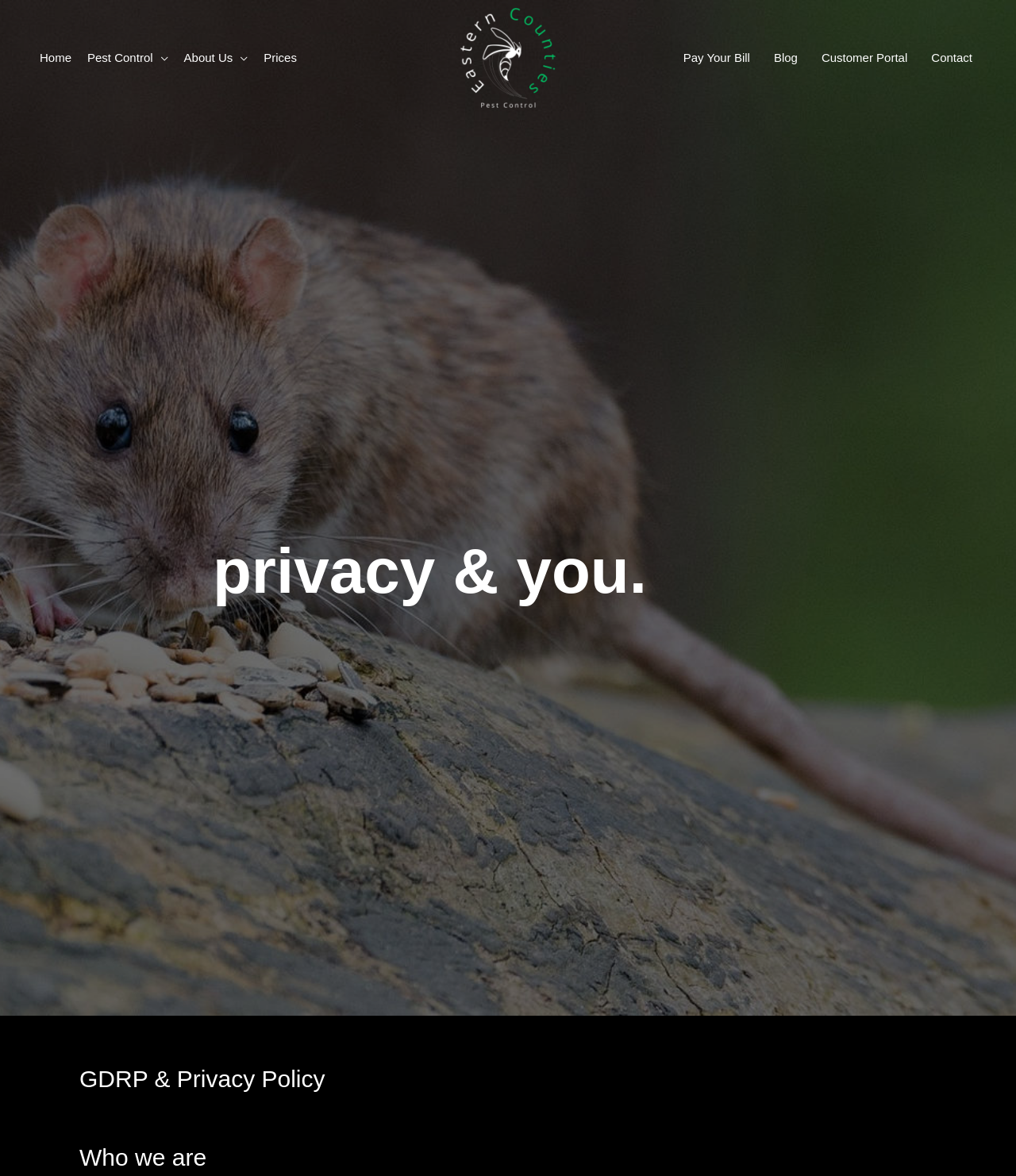Find the bounding box coordinates for the element that must be clicked to complete the instruction: "go to home page". The coordinates should be four float numbers between 0 and 1, indicated as [left, top, right, bottom].

[0.031, 0.033, 0.078, 0.065]